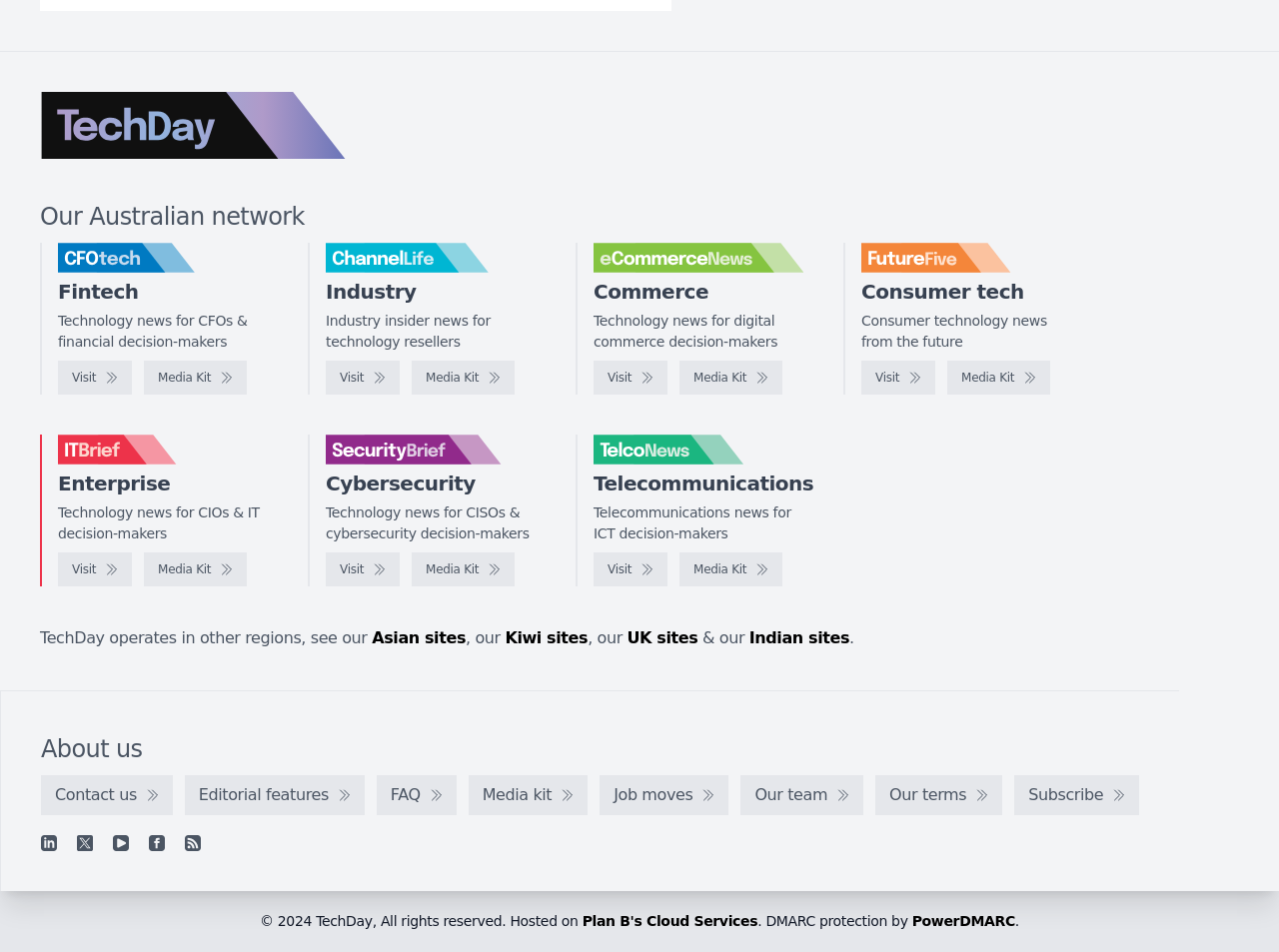Find the bounding box coordinates for the element described here: "Kiwi sites".

[0.395, 0.66, 0.459, 0.68]